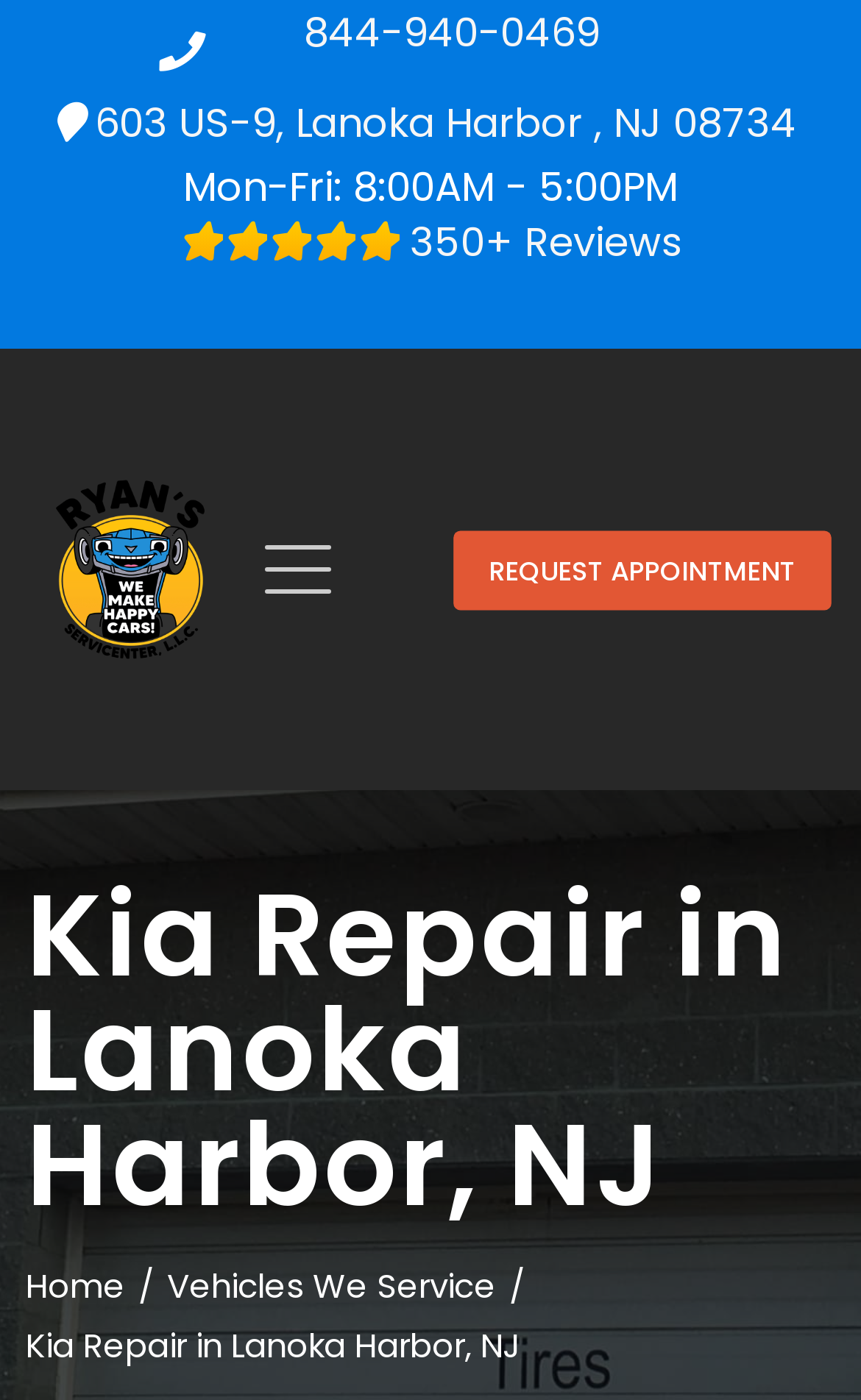Give a comprehensive overview of the webpage, including key elements.

Here is the detailed description of the webpage:

The webpage is about Kia Repair services at Ryan's Servicenter in Lanoka Harbor, NJ. At the top, there is a heading that reads "Kia Repair in Lanoka Harbor, NJ". Below the heading, there is a navigation section with breadcrumbs, which includes links to "Home" and "Vehicles We Service".

On the left side, there is a section with the business's contact information, including a phone number "844-940-0469" and an address "603 US-9, Lanoka Harbor, NJ 08734". Below the address, there is a static text indicating the business hours, "Mon-Fri: 8:00AM - 5:00PM".

To the right of the contact information, there is a link to "Ryan's Servicenter" with an accompanying image of the business's logo. Below the logo, there is a link to "350+ Reviews" with five star icons.

On the right side of the page, there is a prominent call-to-action button "REQUEST APPOINTMENT". Above the button, there is a static text with no content, likely a spacer.

Overall, the webpage is focused on providing information about Kia Repair services at Ryan's Servicenter and encouraging visitors to schedule an appointment.